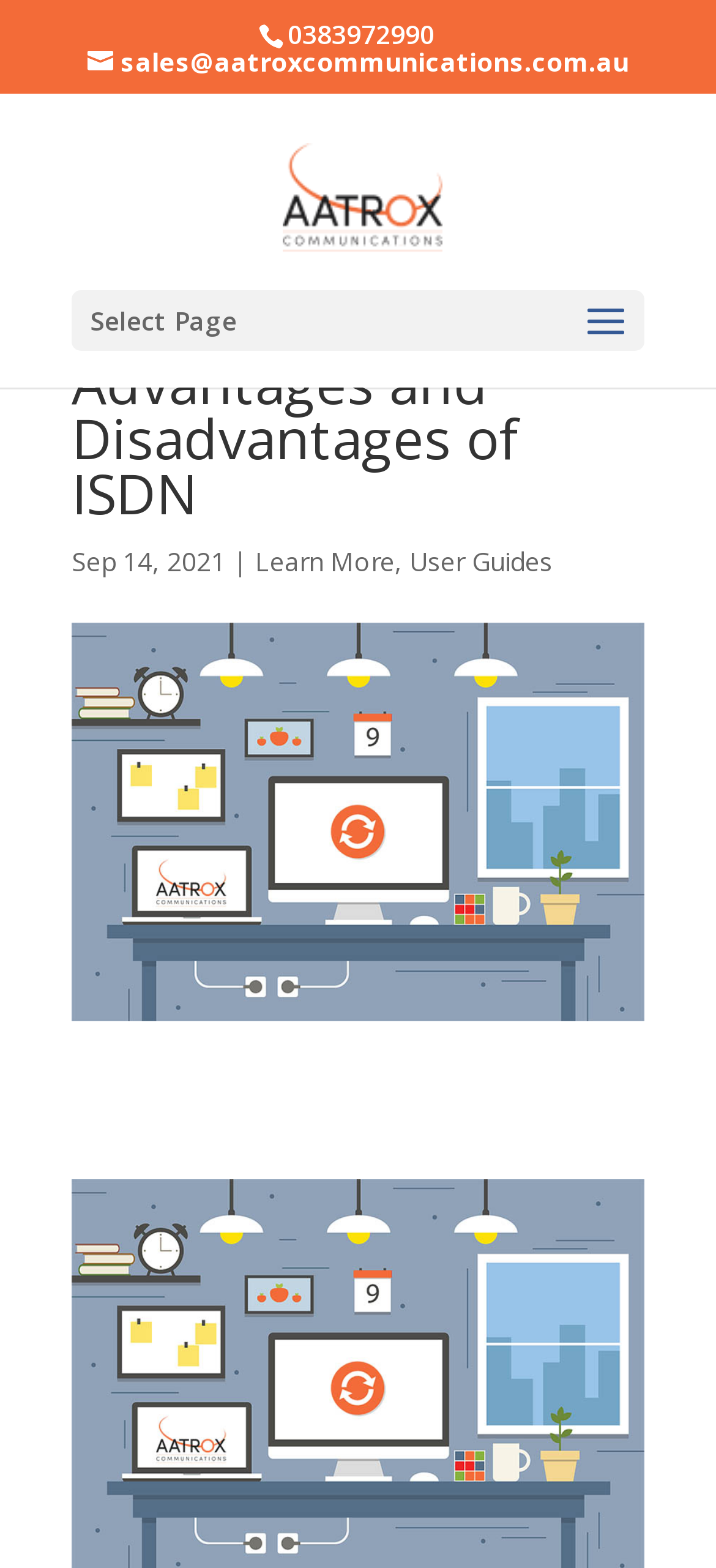Please provide a comprehensive response to the question based on the details in the image: What is the phone number on the webpage?

I found the phone number by looking at the static text element with the bounding box coordinates [0.401, 0.01, 0.606, 0.032], which contains the text '0383972990'.